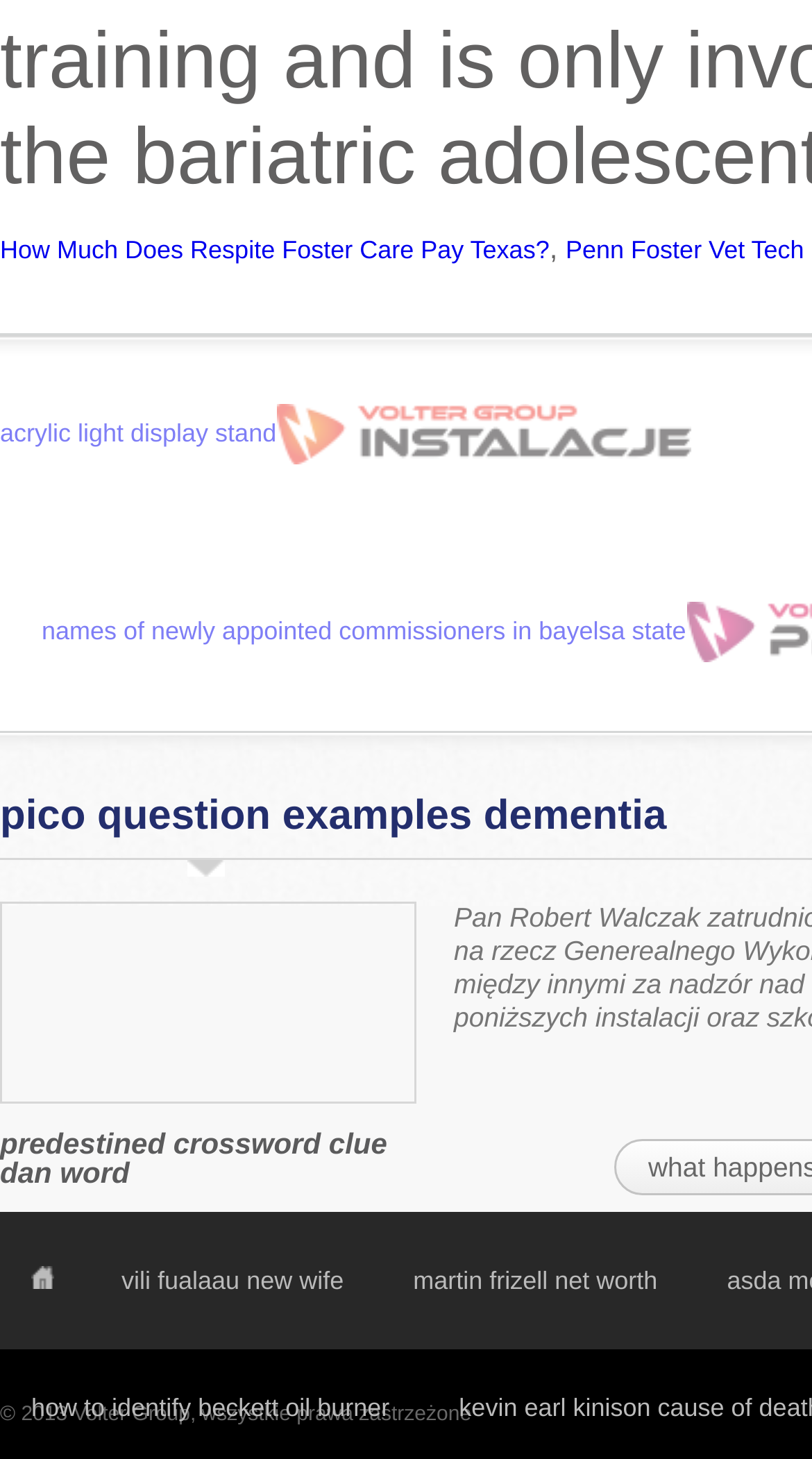Please determine the bounding box of the UI element that matches this description: predestined crossword clue dan word. The coordinates should be given as (top-left x, top-left y, bottom-right x, bottom-right y), with all values between 0 and 1.

[0.0, 0.771, 0.477, 0.814]